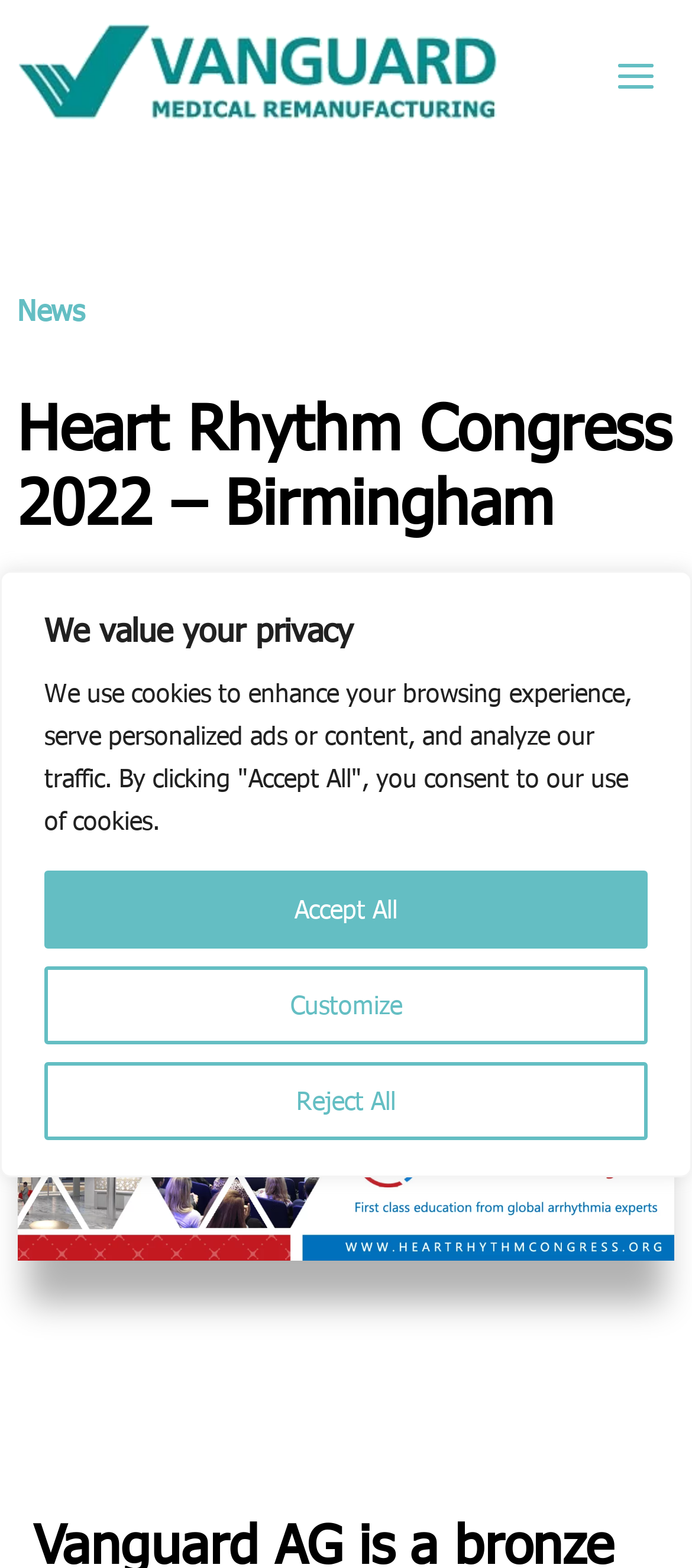Find the bounding box of the UI element described as: "Accept All". The bounding box coordinates should be given as four float values between 0 and 1, i.e., [left, top, right, bottom].

[0.064, 0.555, 0.936, 0.605]